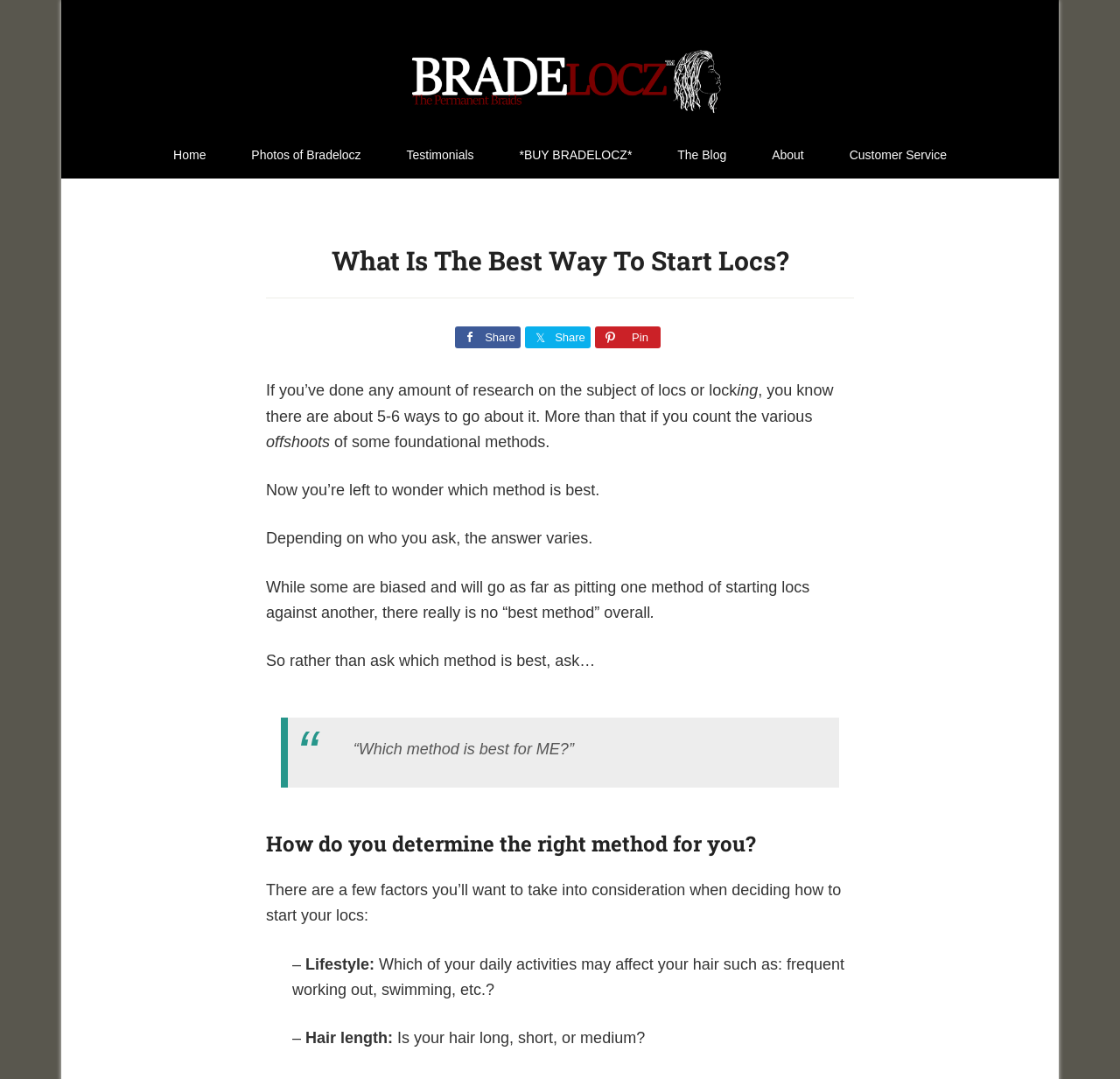Locate the bounding box coordinates of the area you need to click to fulfill this instruction: 'Learn about customer service'. The coordinates must be in the form of four float numbers ranging from 0 to 1: [left, top, right, bottom].

[0.74, 0.122, 0.864, 0.165]